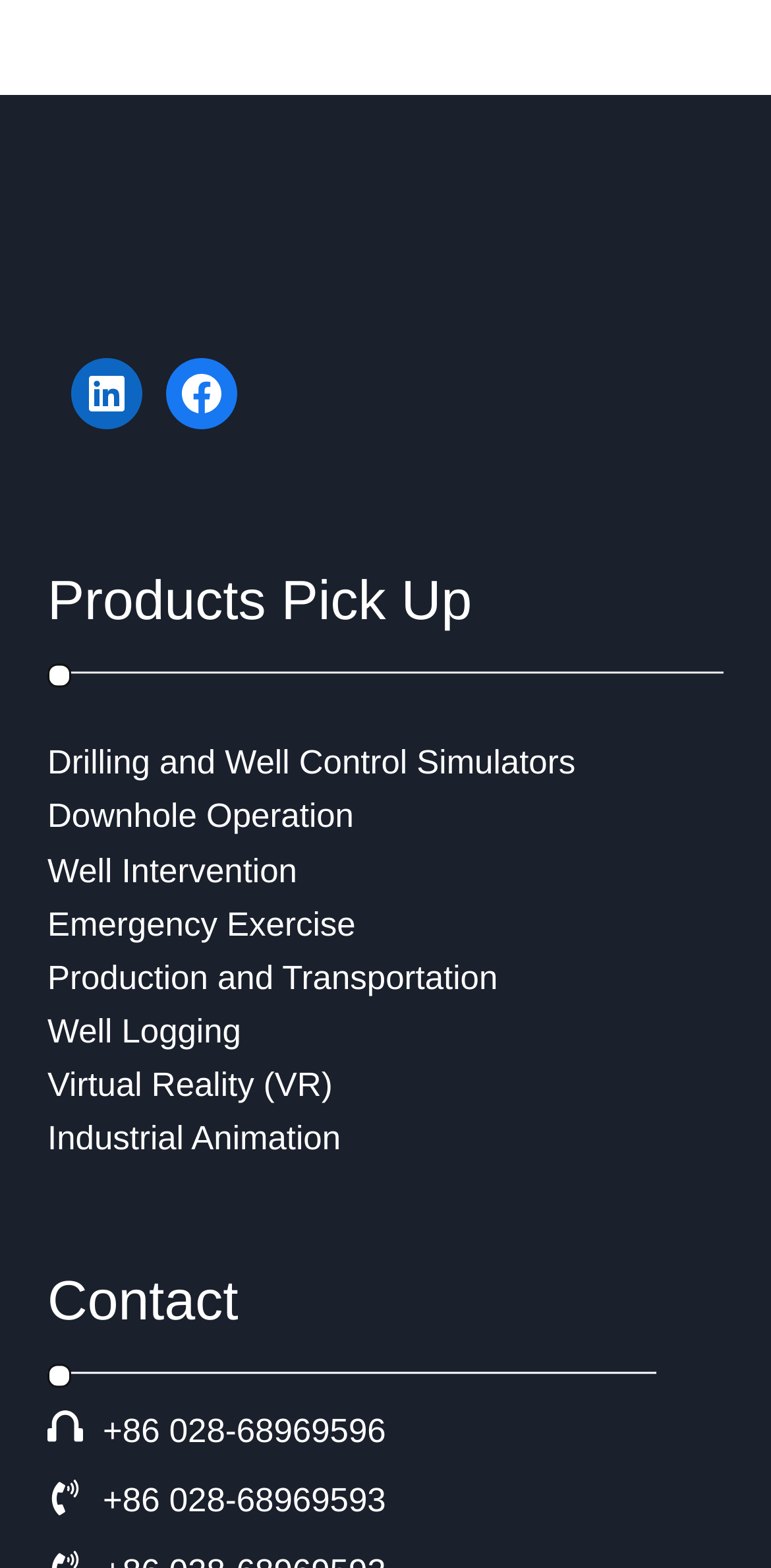Please give a succinct answer to the question in one word or phrase:
What is the last product category?

Industrial Animation